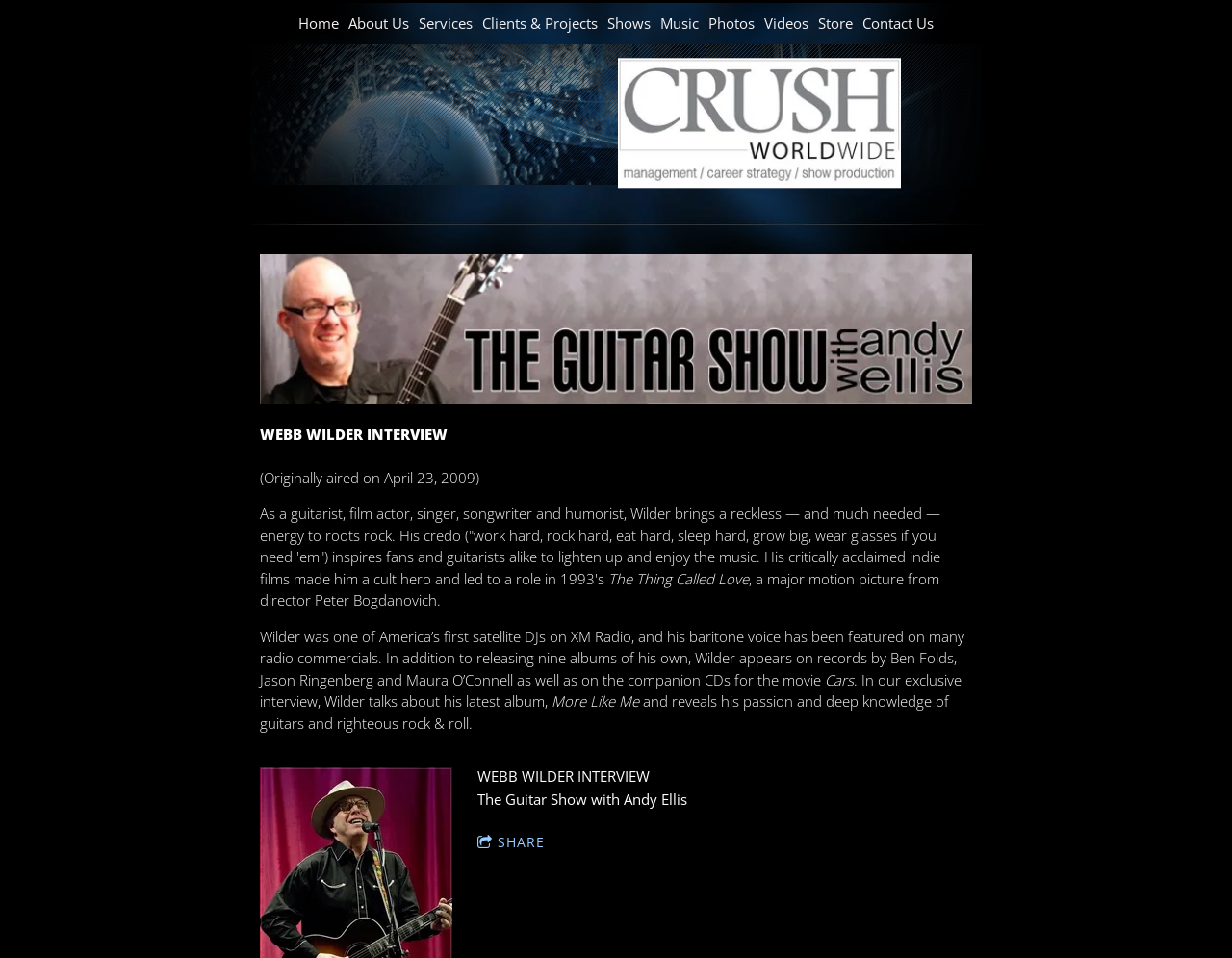What is the title of Webb Wilder's latest album?
Please give a detailed and elaborate explanation in response to the question.

The title of Webb Wilder's latest album can be found in the static text element that reads 'In our exclusive interview, Wilder talks about his latest album, More Like Me...'. This element is located in the middle of the webpage.